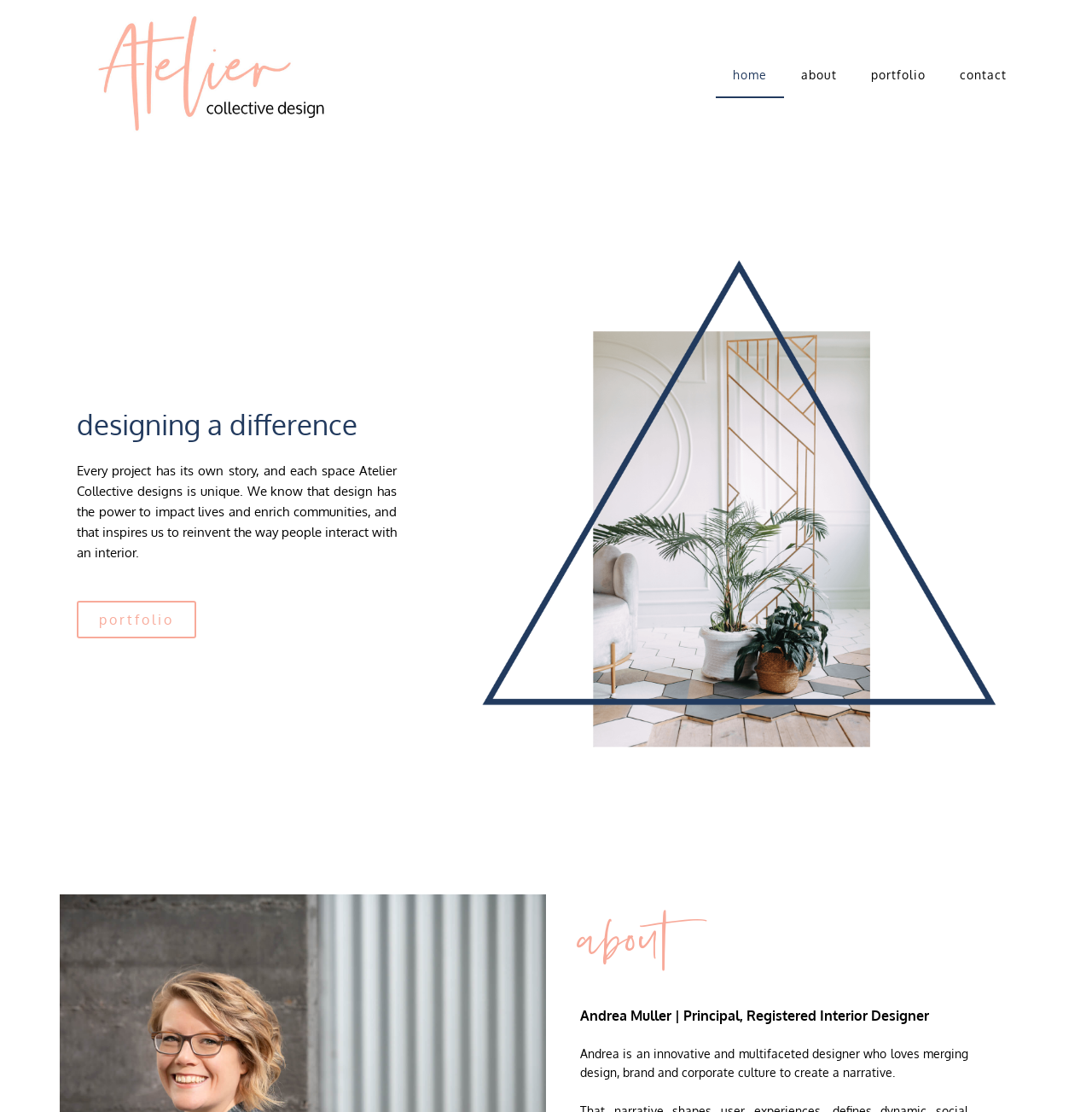What is the name of the section that showcases the company's projects?
Refer to the image and provide a concise answer in one word or phrase.

Portfolio